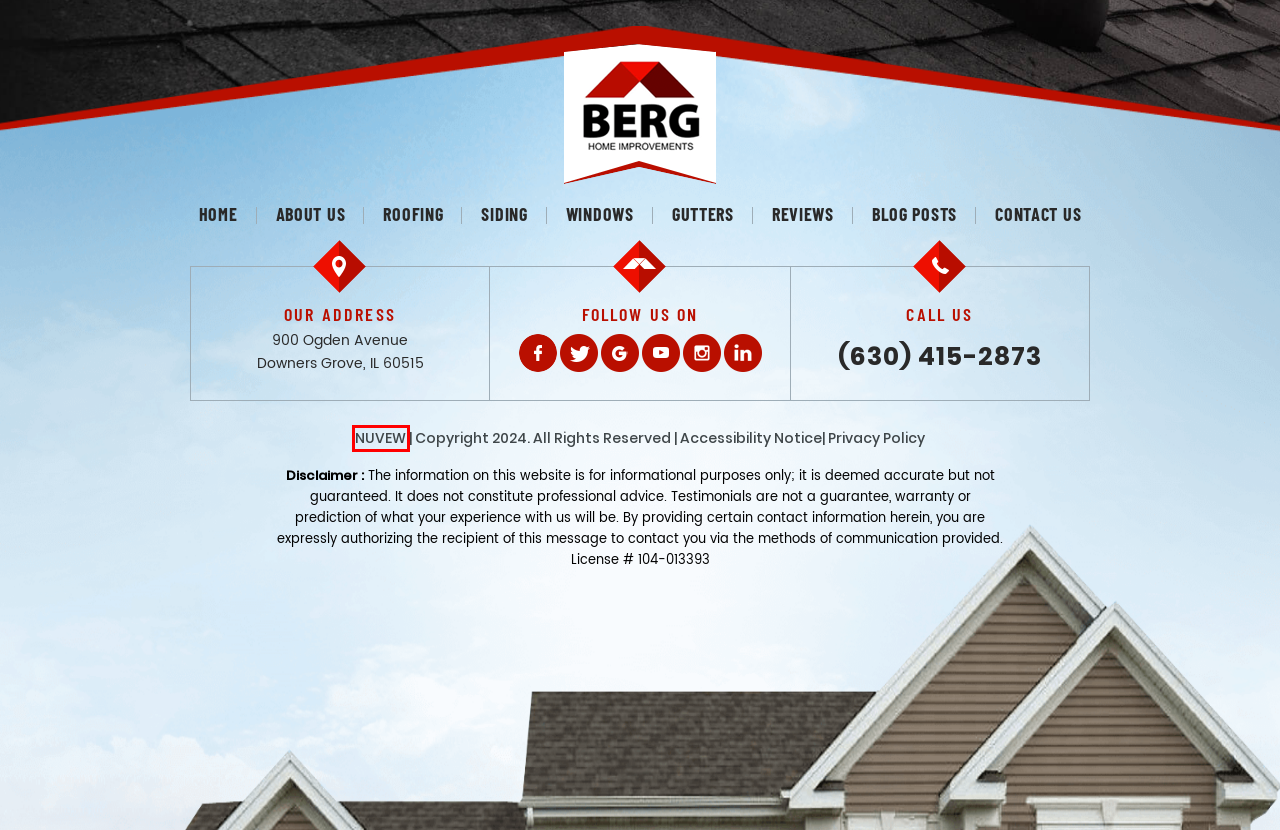You have a screenshot of a webpage with an element surrounded by a red bounding box. Choose the webpage description that best describes the new page after clicking the element inside the red bounding box. Here are the candidates:
A. Berg Home Improvements | Naperville Roof Installation | Siding Company Naperville
B. Berg Home Improvements | Naperville Windows | Window Contractor Lombard
C. Berg Home Improvements | Window Companies Naperville | Window Installation Western Springs
D. Berg Home Improvements | Naperville Siding Company | Siding Installation Glen Ellyn
E. Berg Home Improvements | Naperville | Lombard Window Installation
F. Berg Home Improvements | Naperville Roofing Contractor | Siding Naperville
G. NUVEW | Northwest Indiana Website Design | Website Development Crown Point
H. Berg Home Improvements | Roofing Company Downers Grove, IL | Roofers Wheaton

G